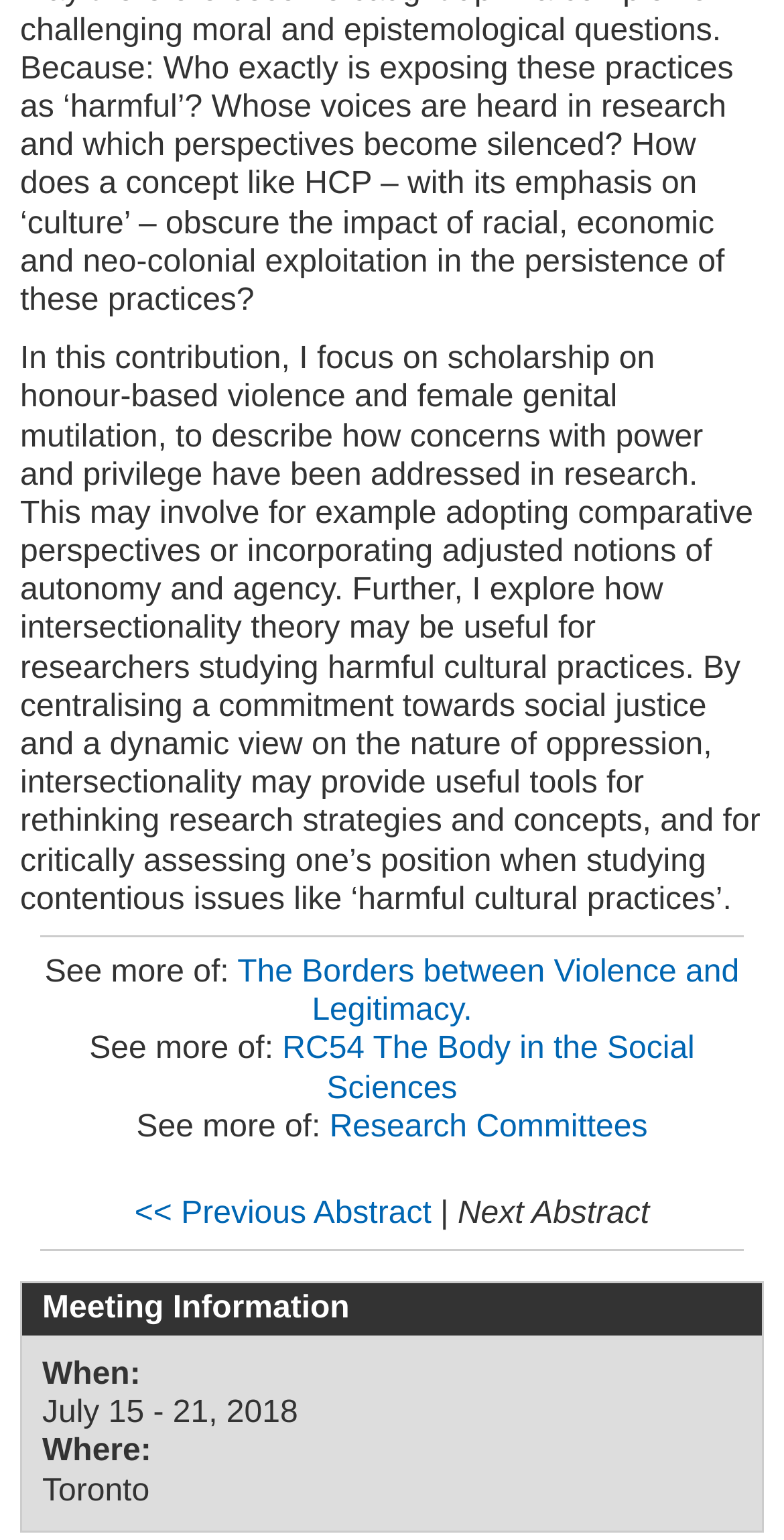Given the content of the image, can you provide a detailed answer to the question?
What is the date of the meeting?

The date of the meeting can be found by examining the StaticText element with the text 'July 15 - 21, 2018', which is located under the 'When:' label in the 'Meeting Information' section.